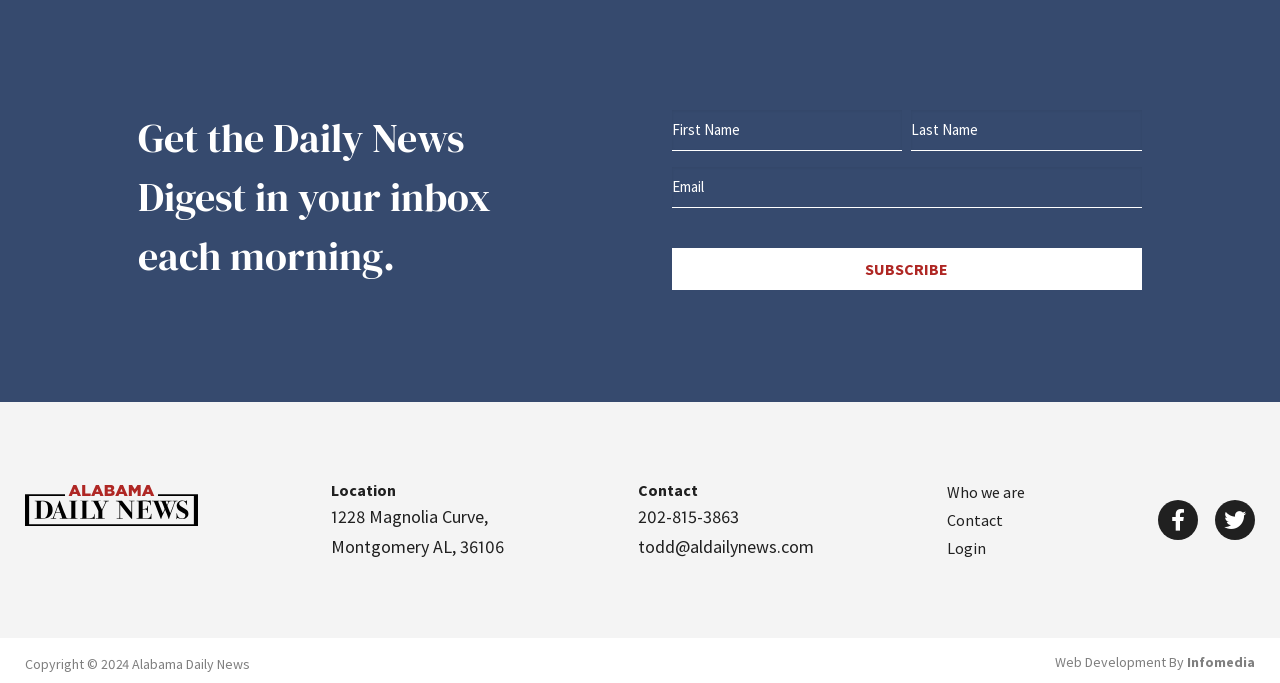Can you find the bounding box coordinates of the area I should click to execute the following instruction: "Check the portfolio"?

None